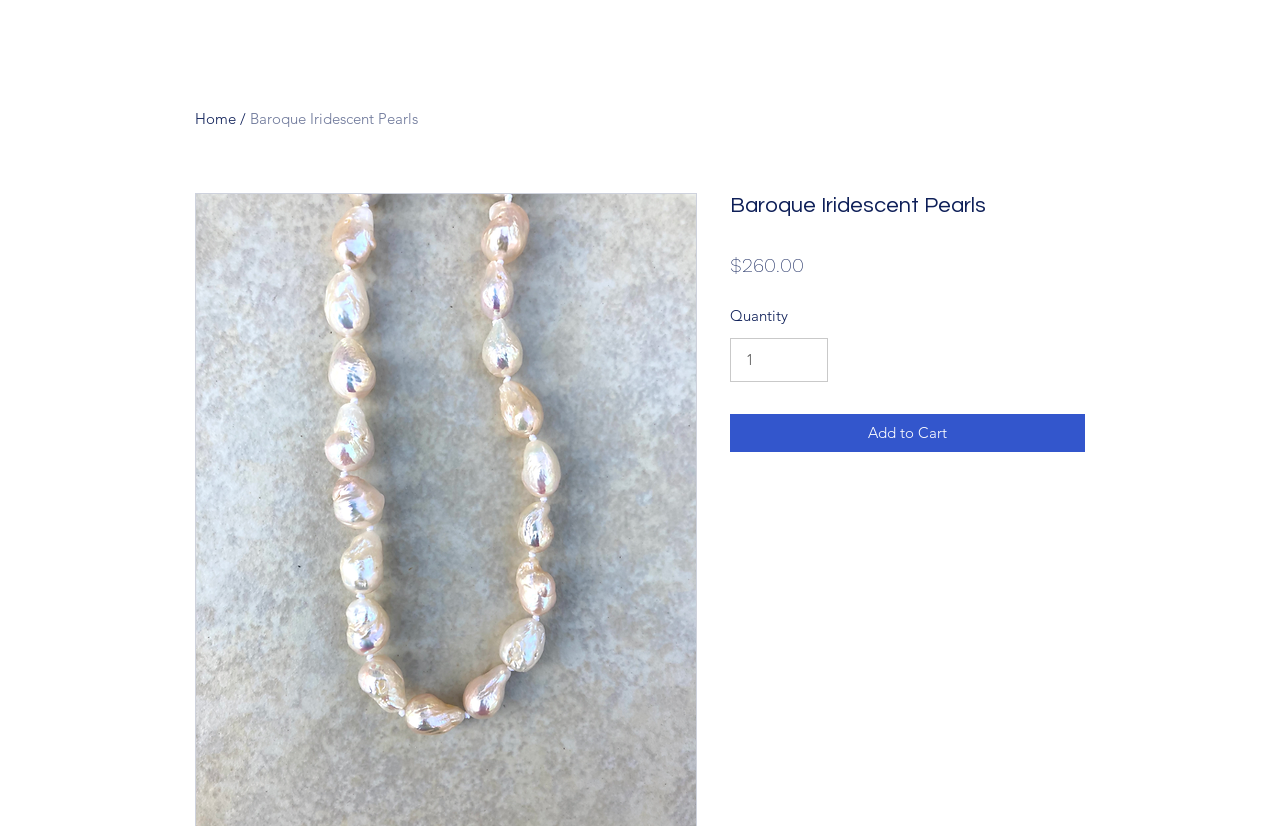Predict the bounding box coordinates of the UI element that matches this description: "Home". The coordinates should be in the format [left, top, right, bottom] with each value between 0 and 1.

[0.152, 0.132, 0.184, 0.155]